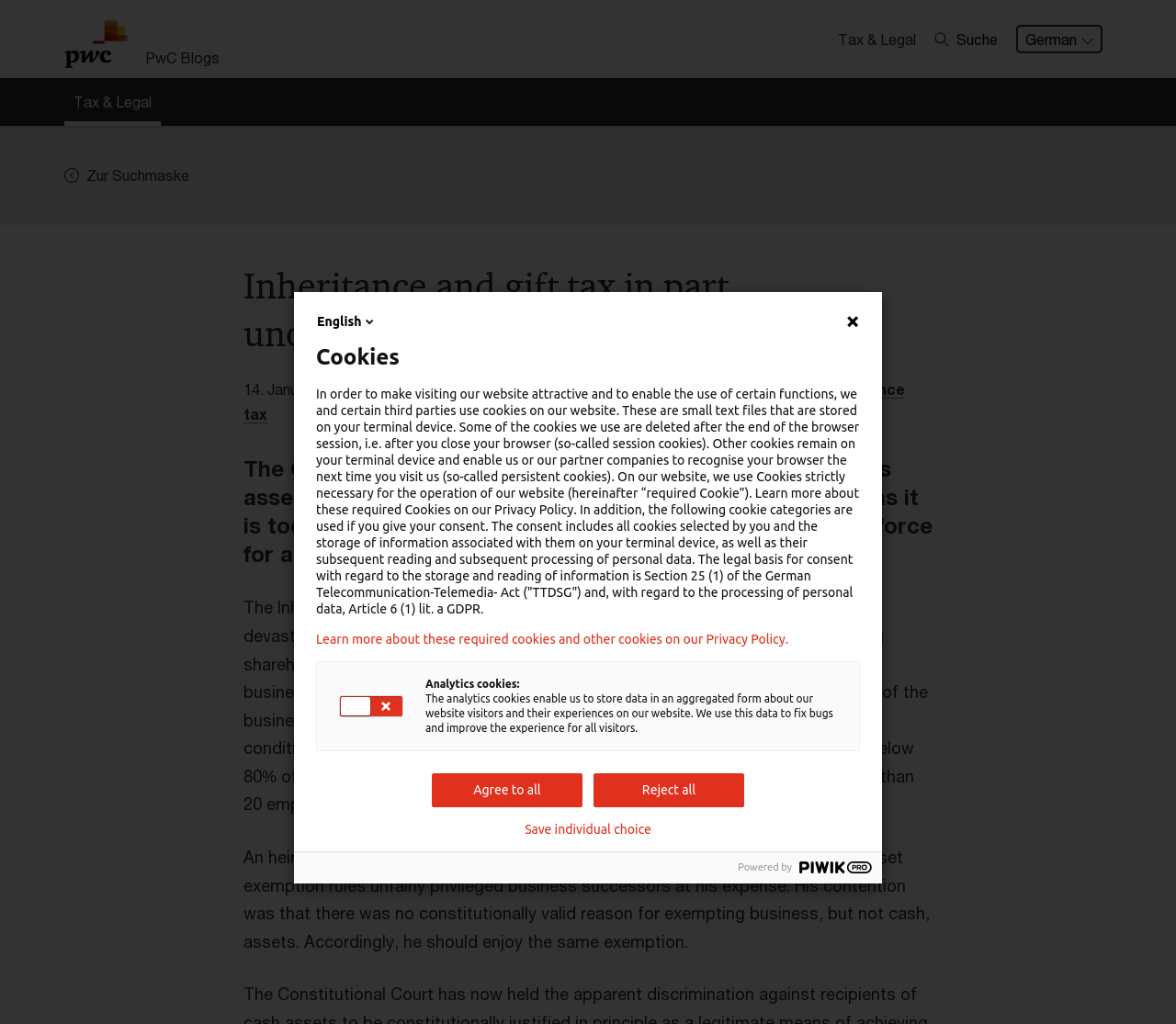Locate and extract the text of the main heading on the webpage.

Inheritance and gift tax in part unconstitutional